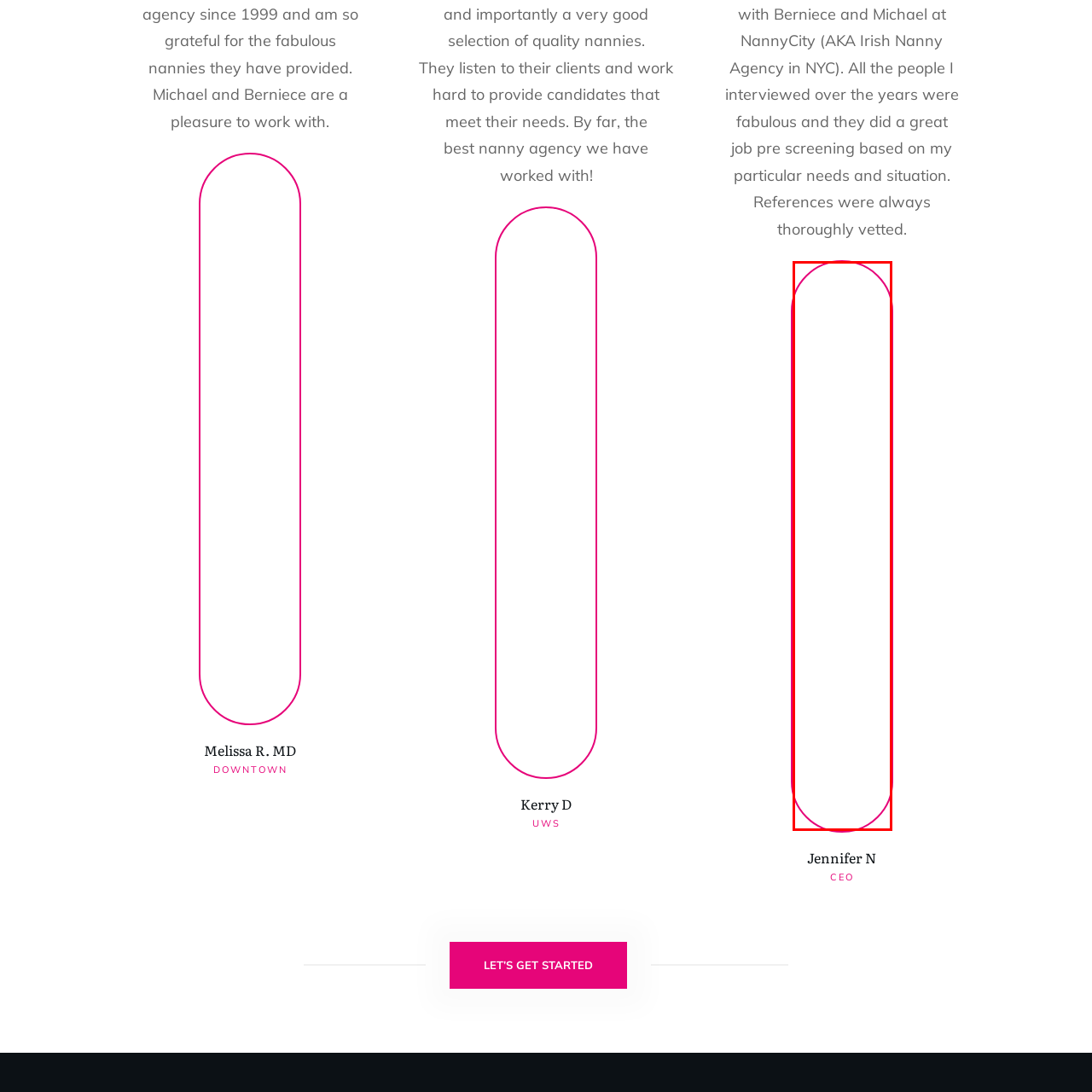Observe the section highlighted in yellow, What is the agency's commitment to clients? 
Please respond using a single word or phrase.

Understanding client needs